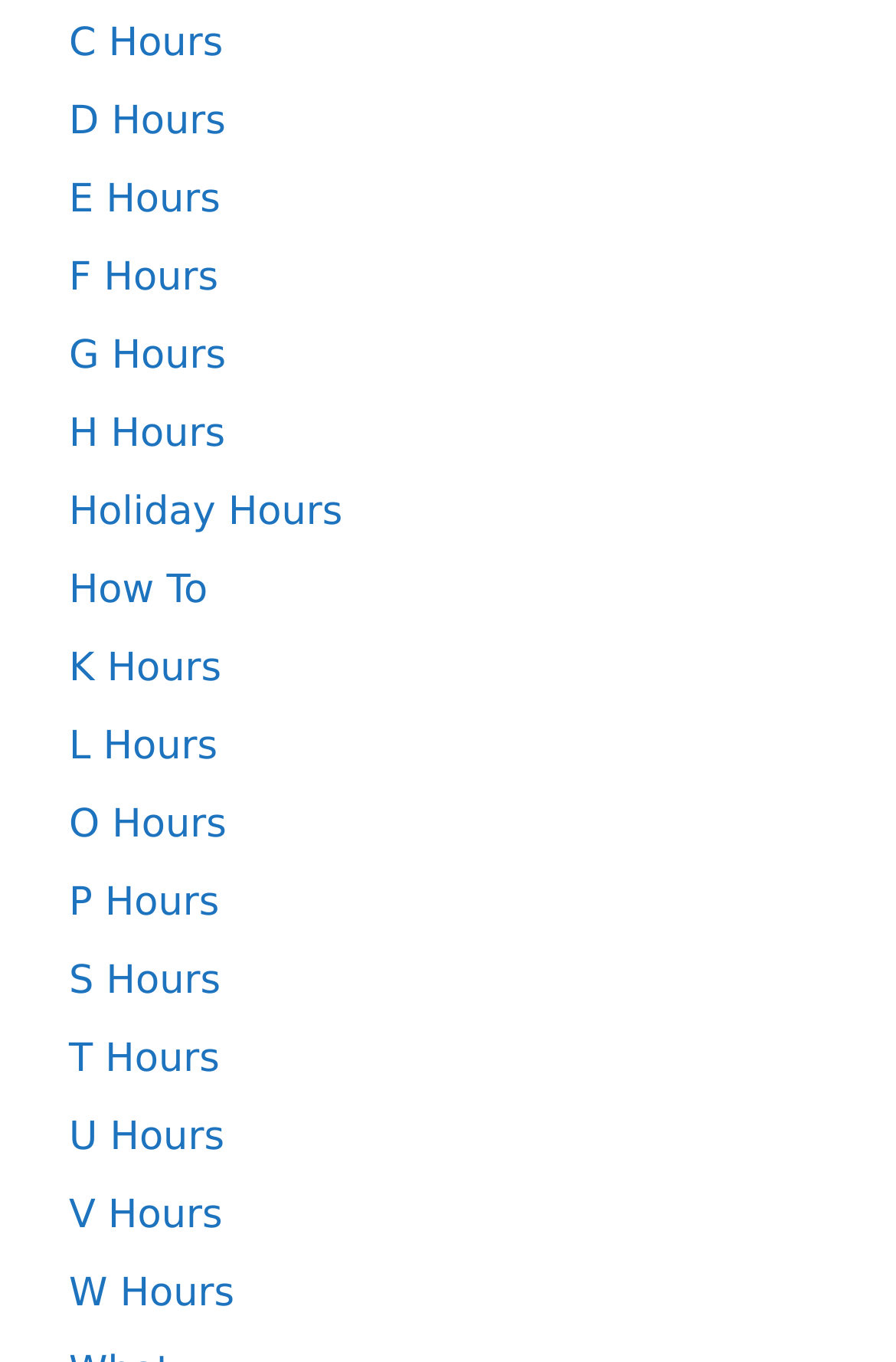Please locate the bounding box coordinates of the region I need to click to follow this instruction: "Check Holiday Hours".

[0.077, 0.36, 0.382, 0.394]